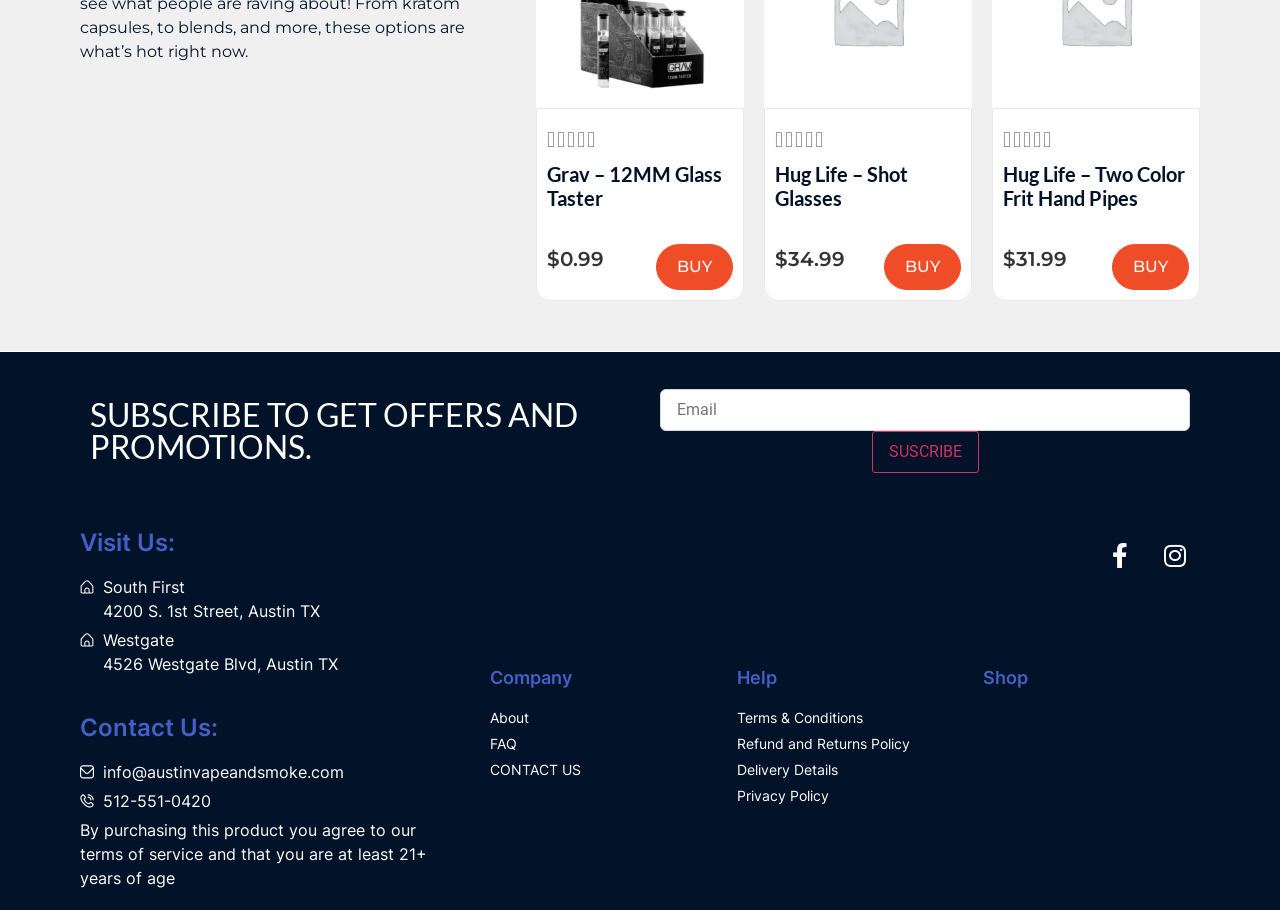What are the company's physical store locations?
Give a single word or phrase as your answer by examining the image.

South First and Westgate